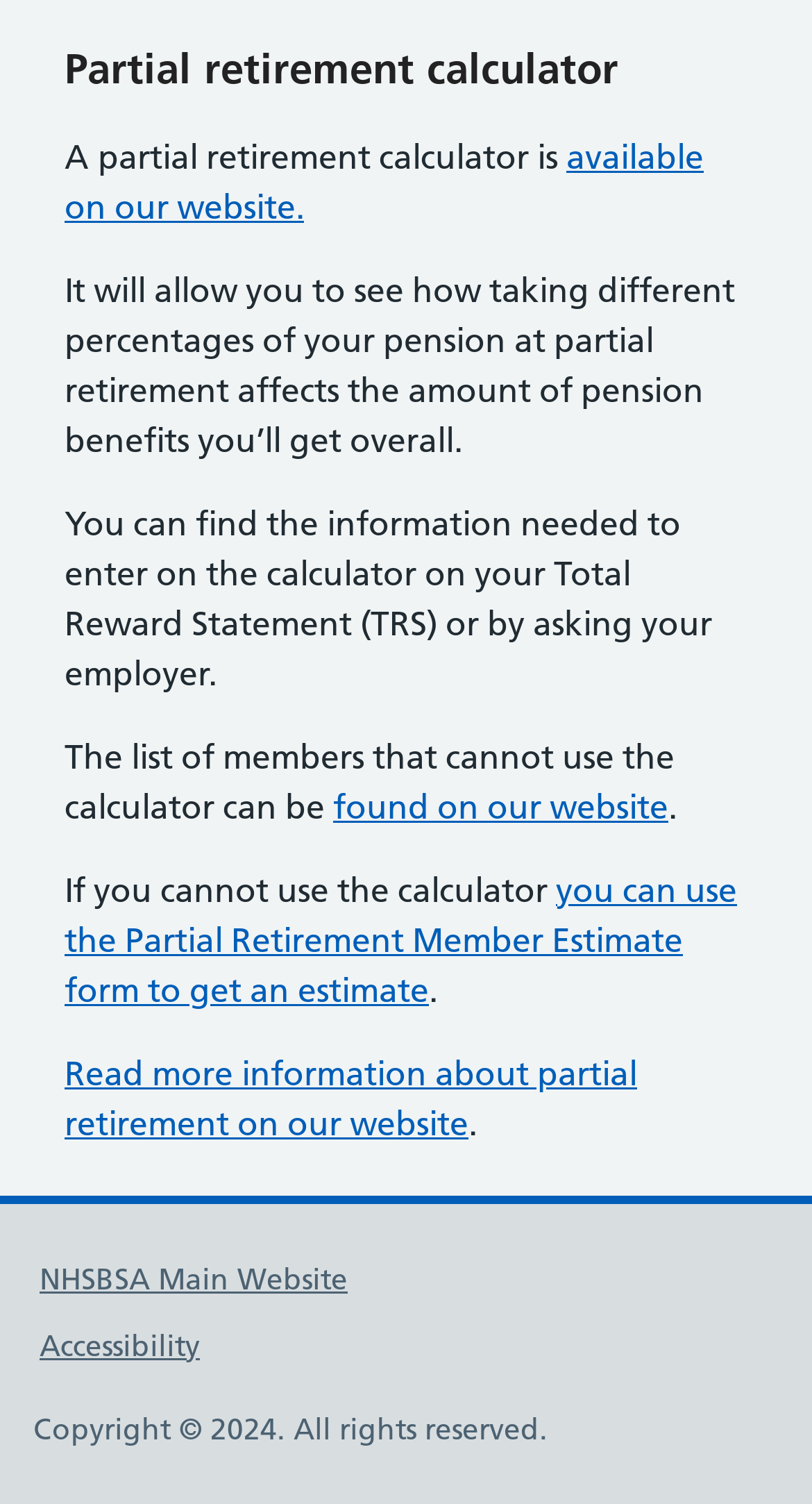Identify the bounding box coordinates for the UI element described as follows: "Offline games vs. online games". Ensure the coordinates are four float numbers between 0 and 1, formatted as [left, top, right, bottom].

None